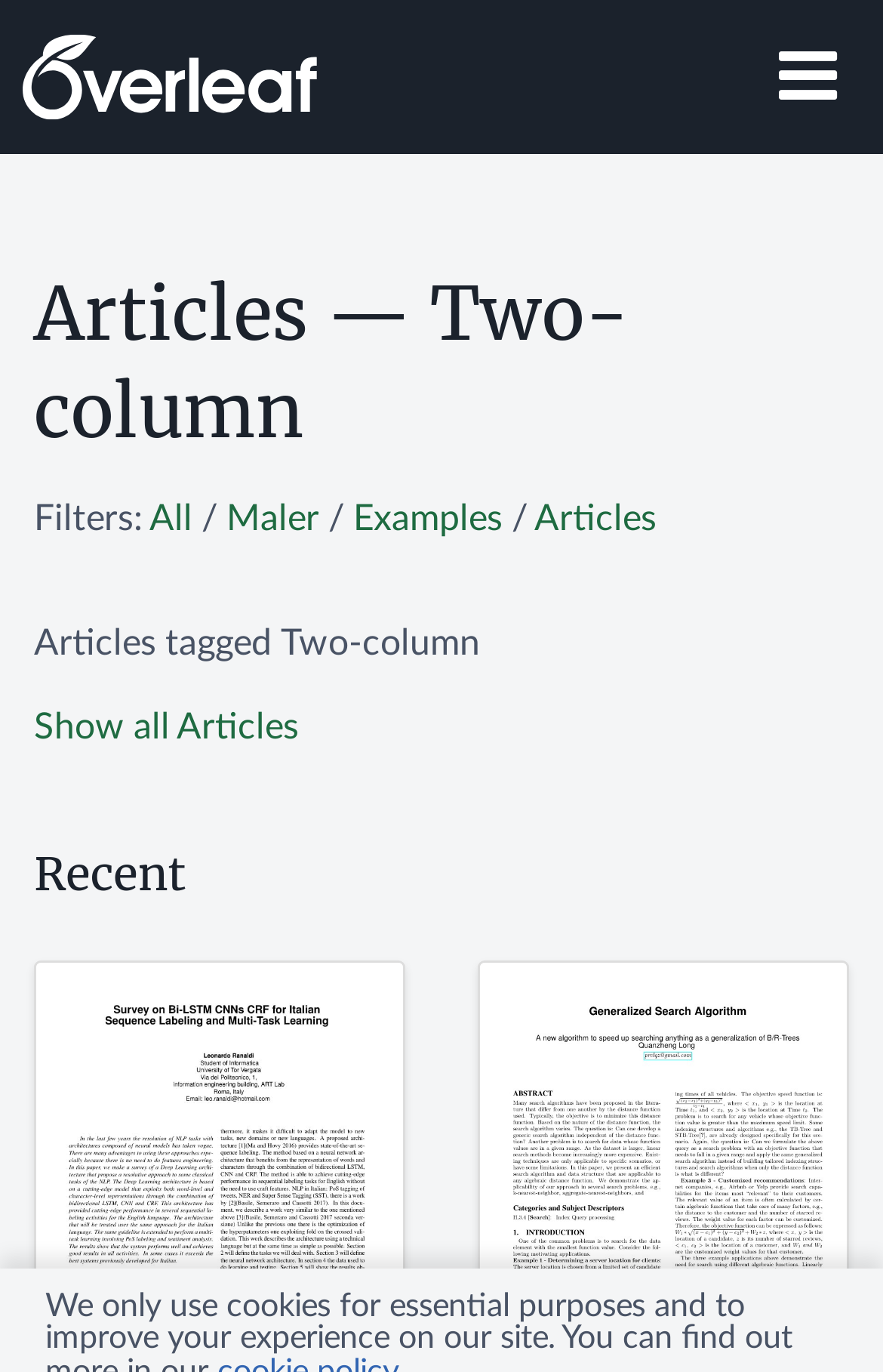What type of documents can be produced?
By examining the image, provide a one-word or phrase answer.

LaTeX documents